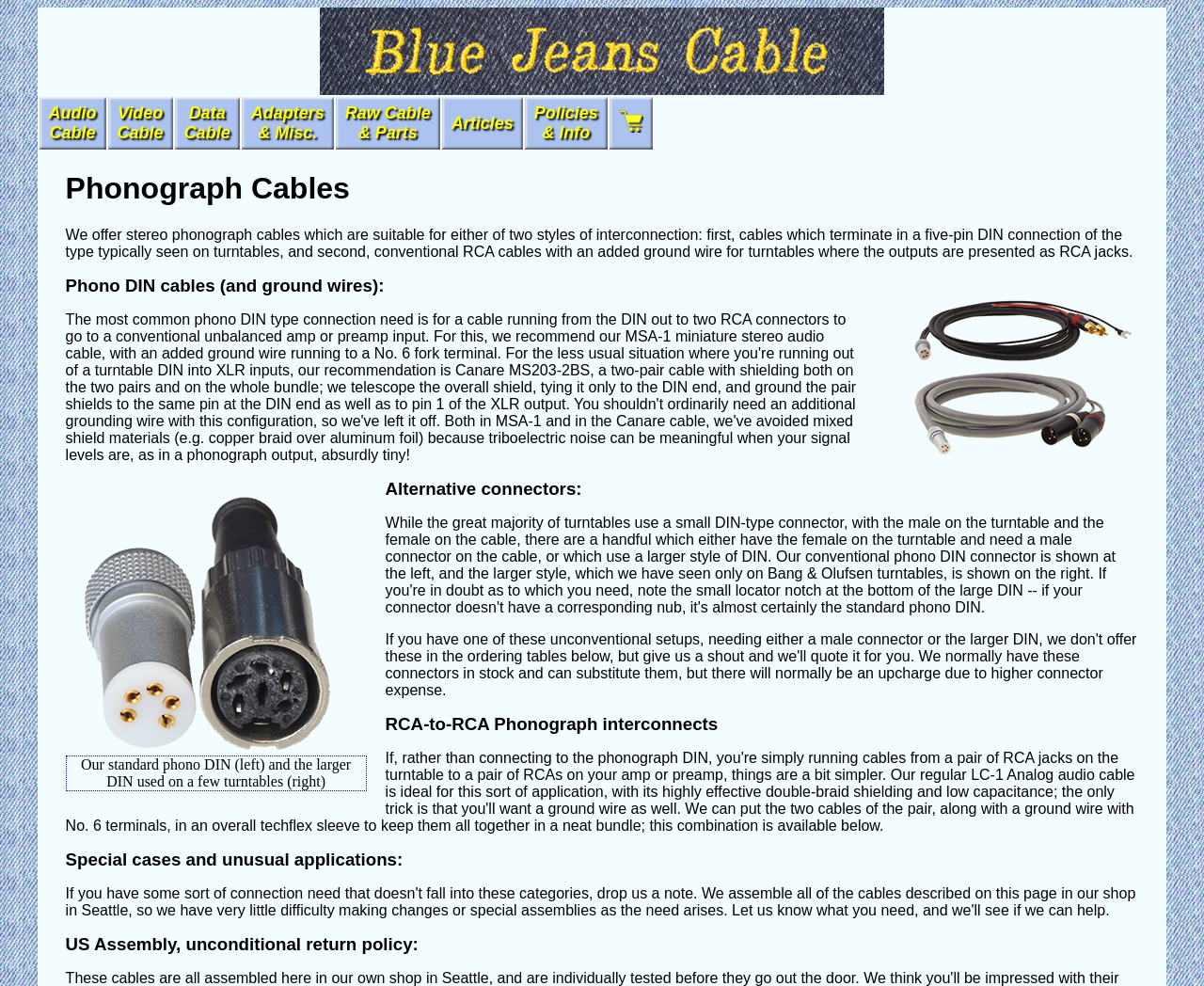Refer to the element description alt="shopping cart" and identify the corresponding bounding box in the screenshot. Format the coordinates as (top-left x, top-left y, bottom-right x, bottom-right y) with values in the range of 0 to 1.

[0.514, 0.121, 0.534, 0.137]